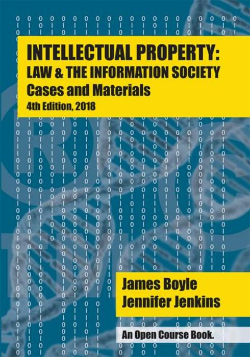What is the edition of the book?
Please provide a single word or phrase answer based on the image.

4th edition